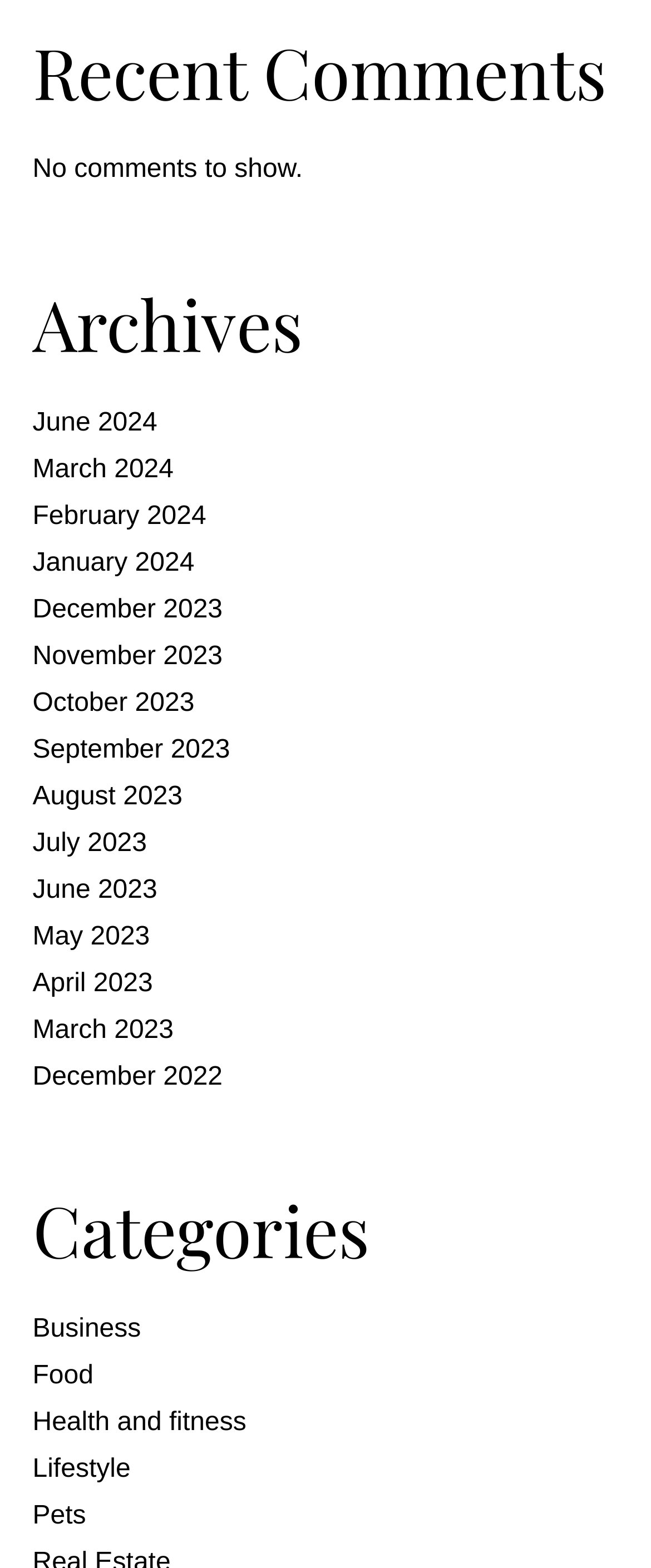Identify the bounding box coordinates of the element that should be clicked to fulfill this task: "browse Business category". The coordinates should be provided as four float numbers between 0 and 1, i.e., [left, top, right, bottom].

[0.05, 0.838, 0.216, 0.856]